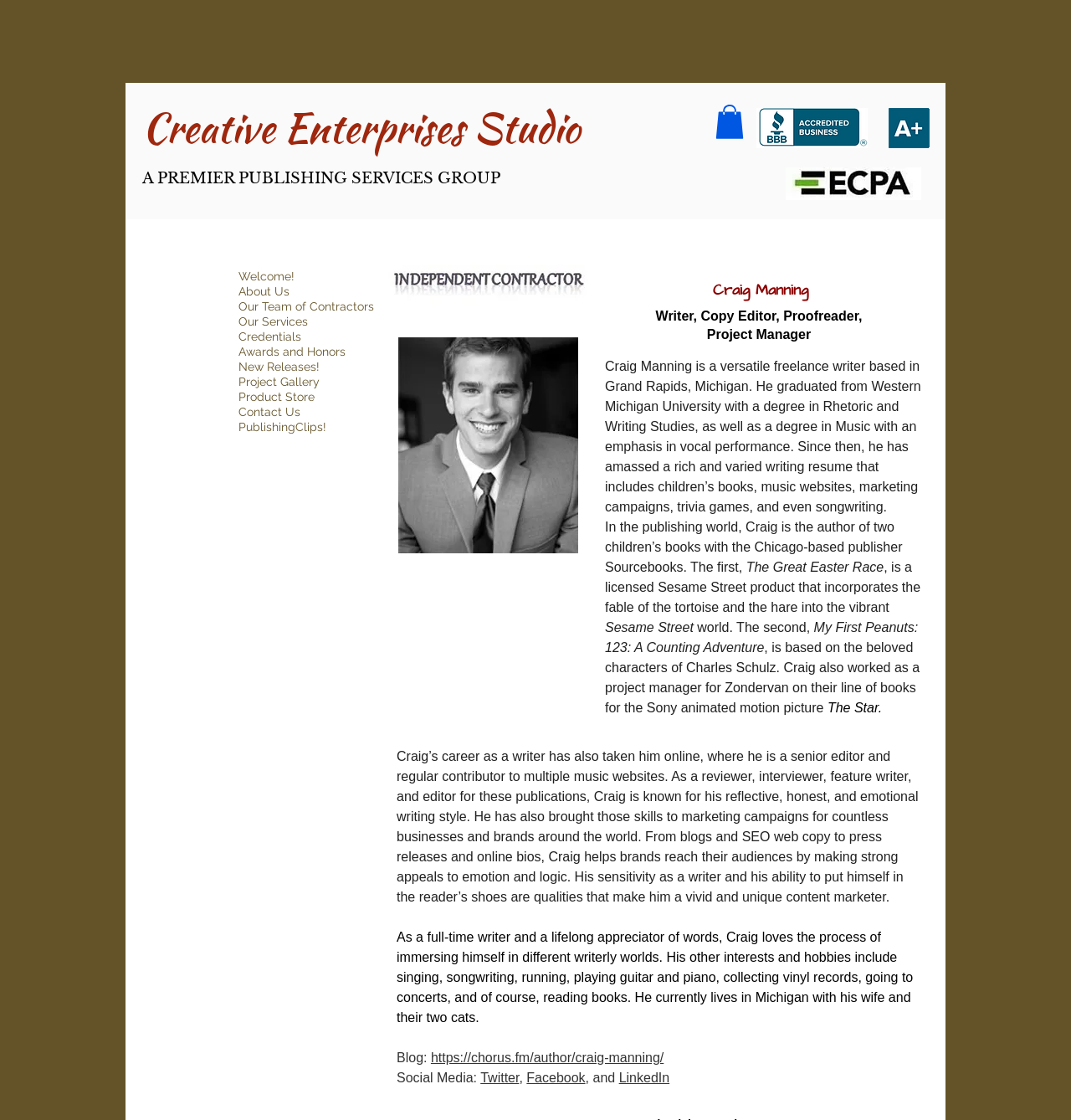Provide your answer to the question using just one word or phrase: What is Craig Manning's profession?

Writer, Copy Editor, Proofreader, Project Manager